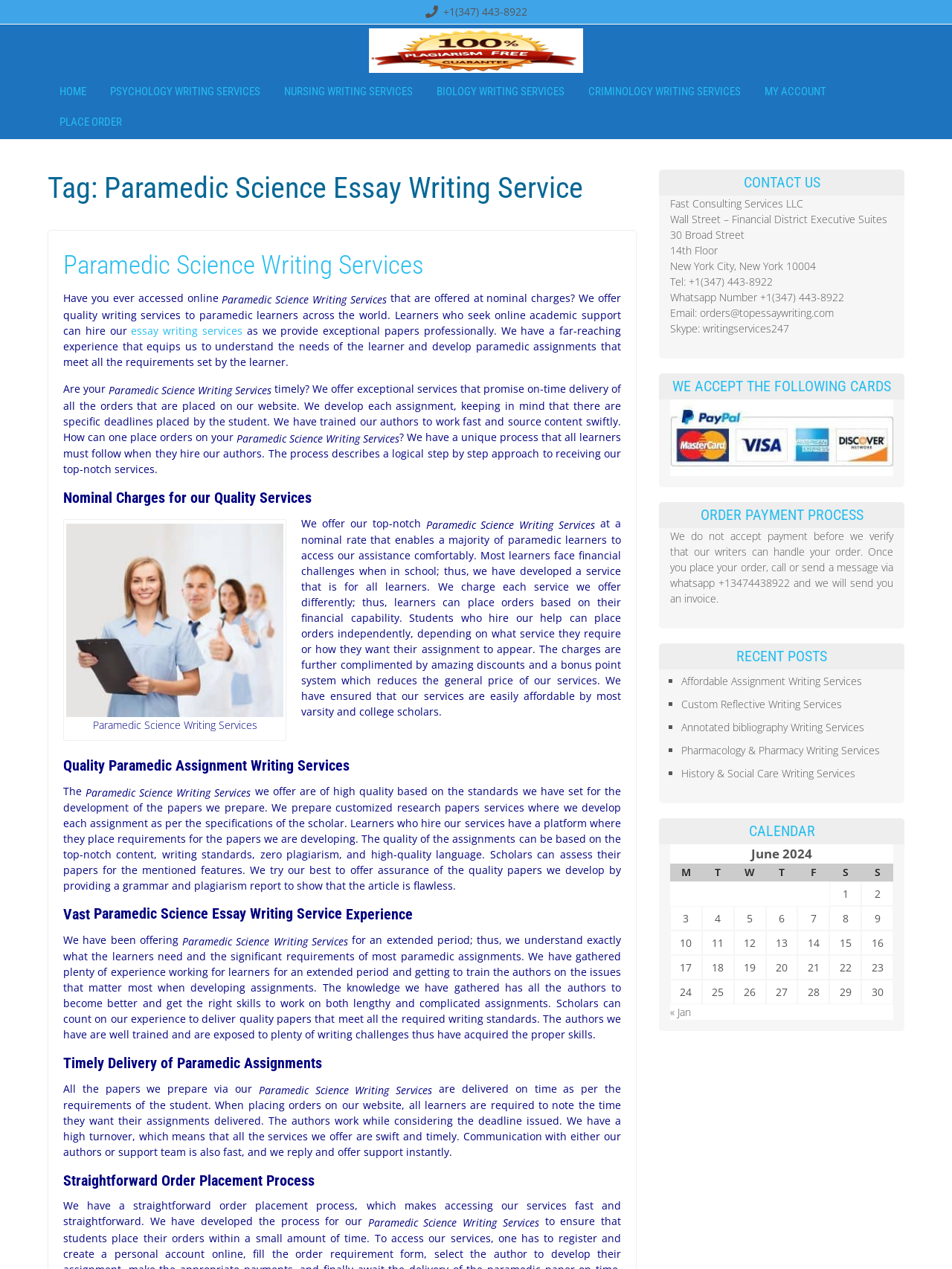Locate the bounding box coordinates of the clickable area needed to fulfill the instruction: "click the 'essay writing services' link".

[0.138, 0.255, 0.255, 0.266]